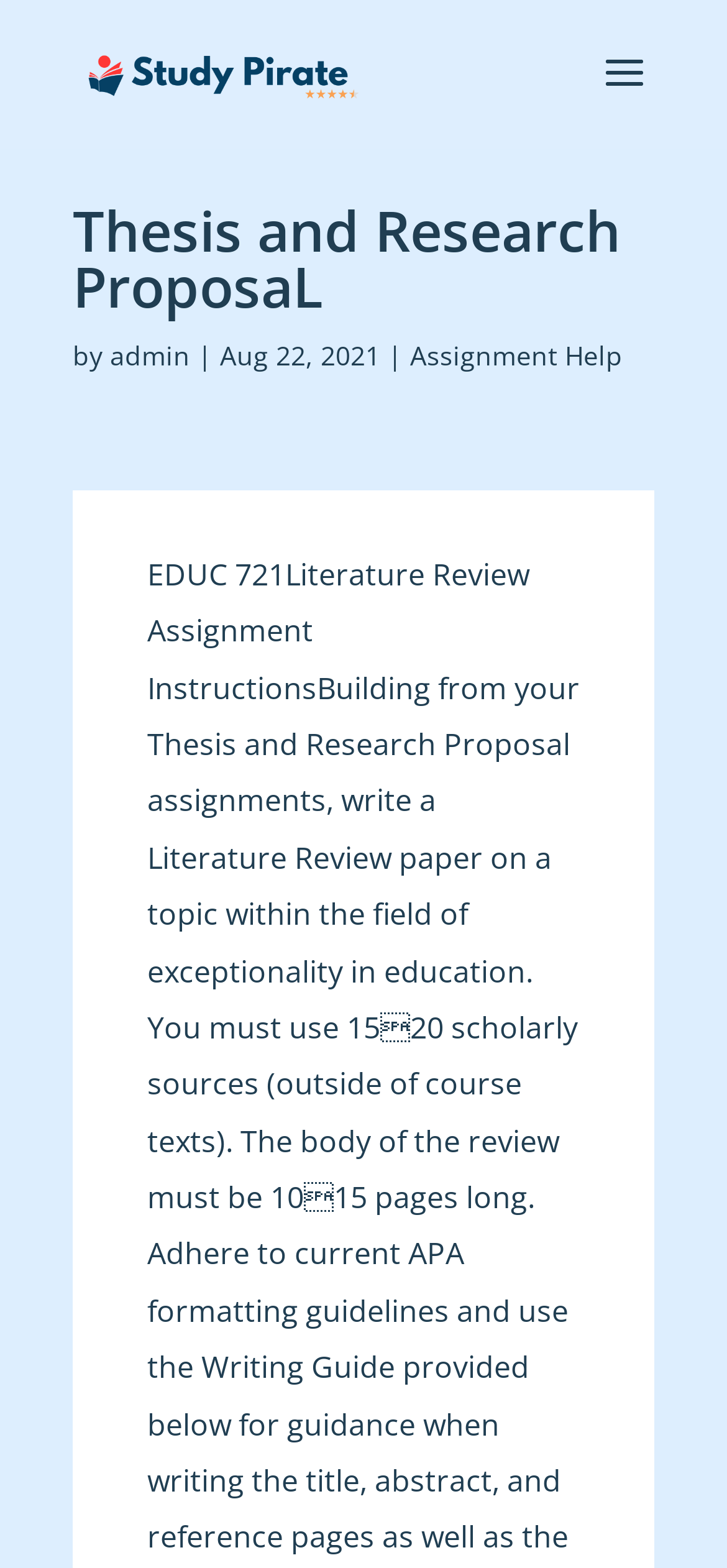Extract the main title from the webpage.

Thesis and Research ProposaL